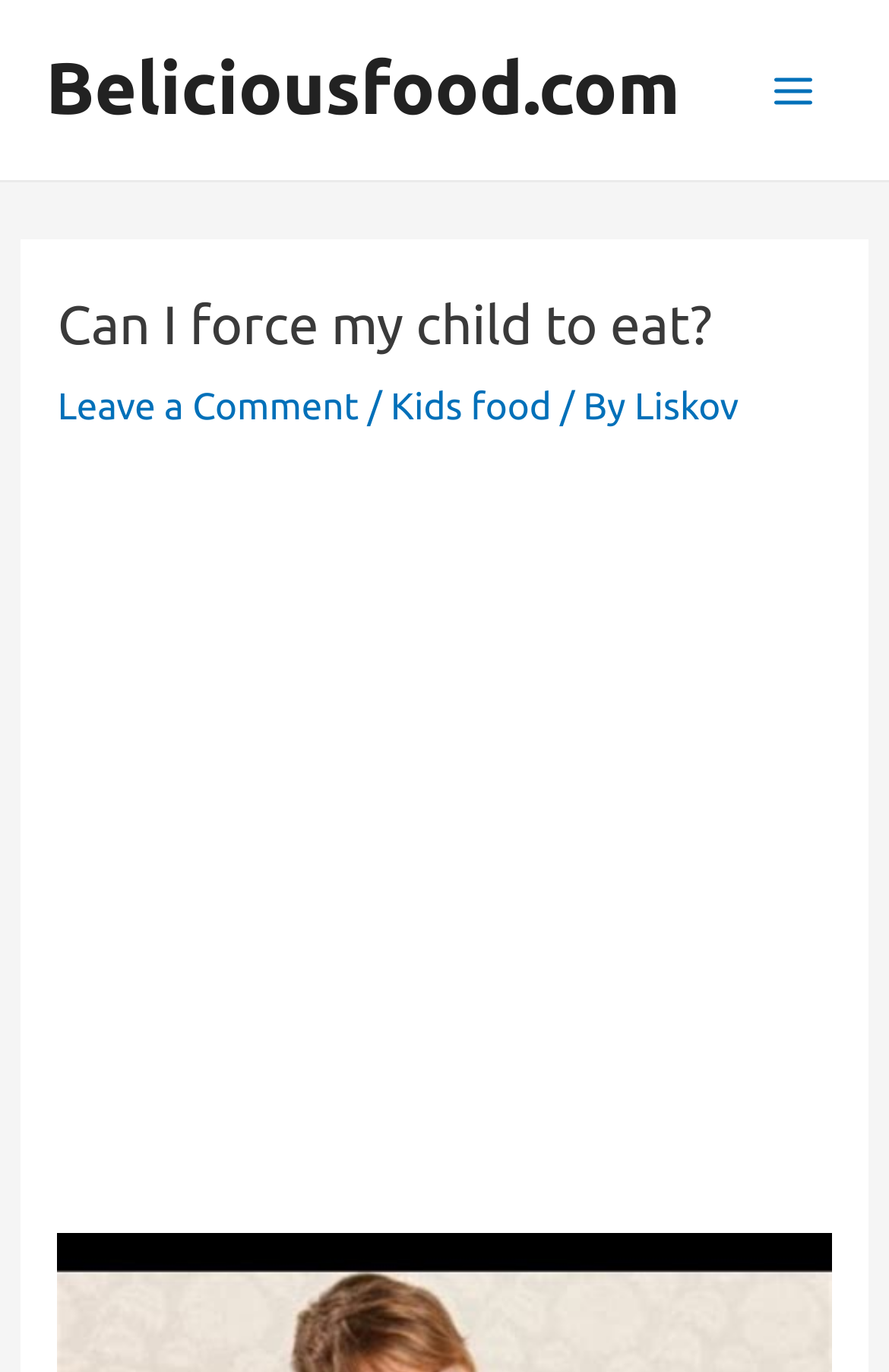Please locate and retrieve the main header text of the webpage.

Can I force my child to eat?